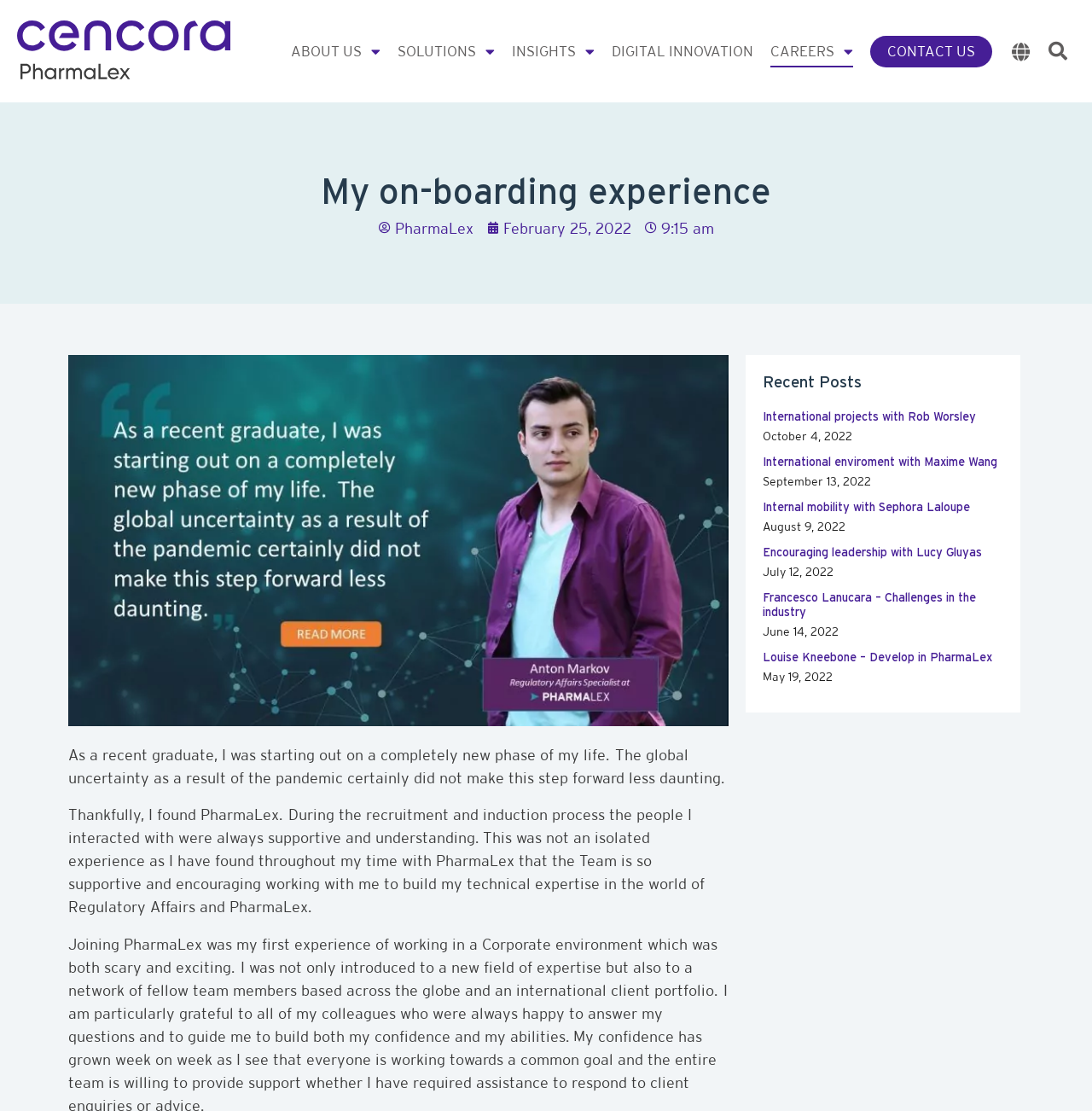Locate the bounding box coordinates of the item that should be clicked to fulfill the instruction: "Click the CONTACT US link".

[0.796, 0.032, 0.908, 0.06]